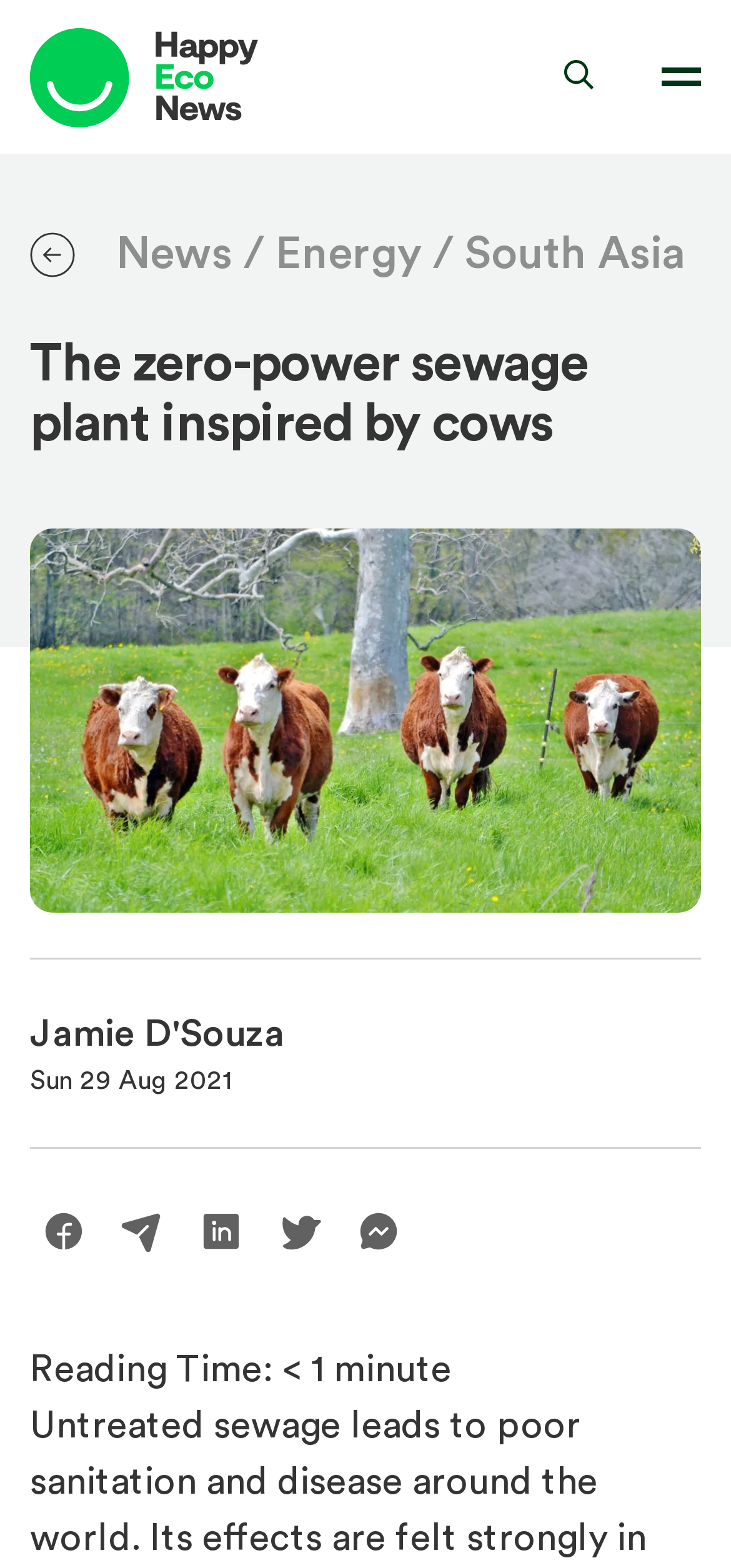Can you pinpoint the bounding box coordinates for the clickable element required for this instruction: "View article by Jamie D'Souza"? The coordinates should be four float numbers between 0 and 1, i.e., [left, top, right, bottom].

[0.041, 0.648, 0.39, 0.672]